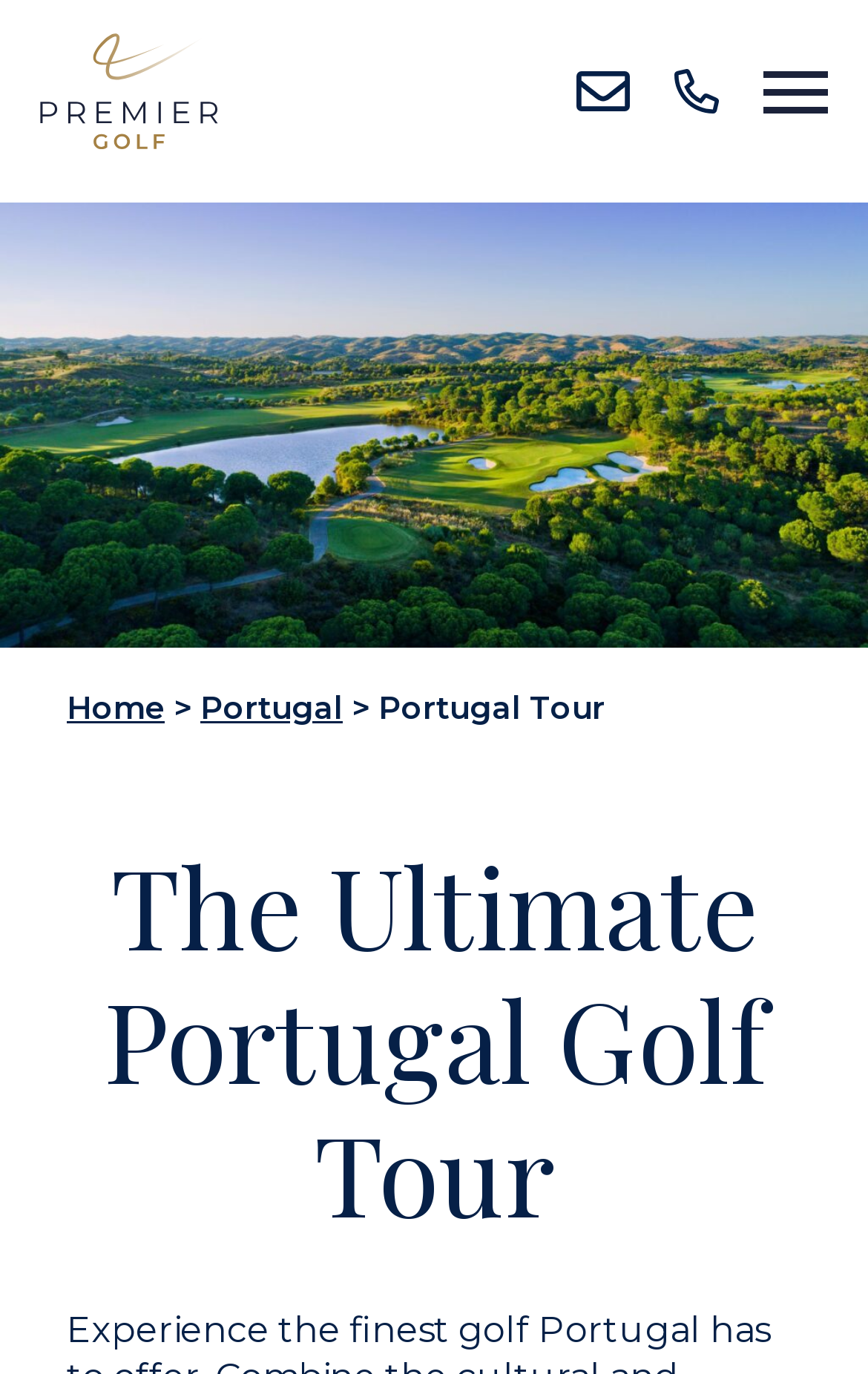Analyze the image and deliver a detailed answer to the question: How many navigation links are there at the top?

I counted the number of link elements at the top of the webpage, which are 'Go back to the homepage', 'Contact us', an empty link, and 'Home'. There are 4 navigation links in total.